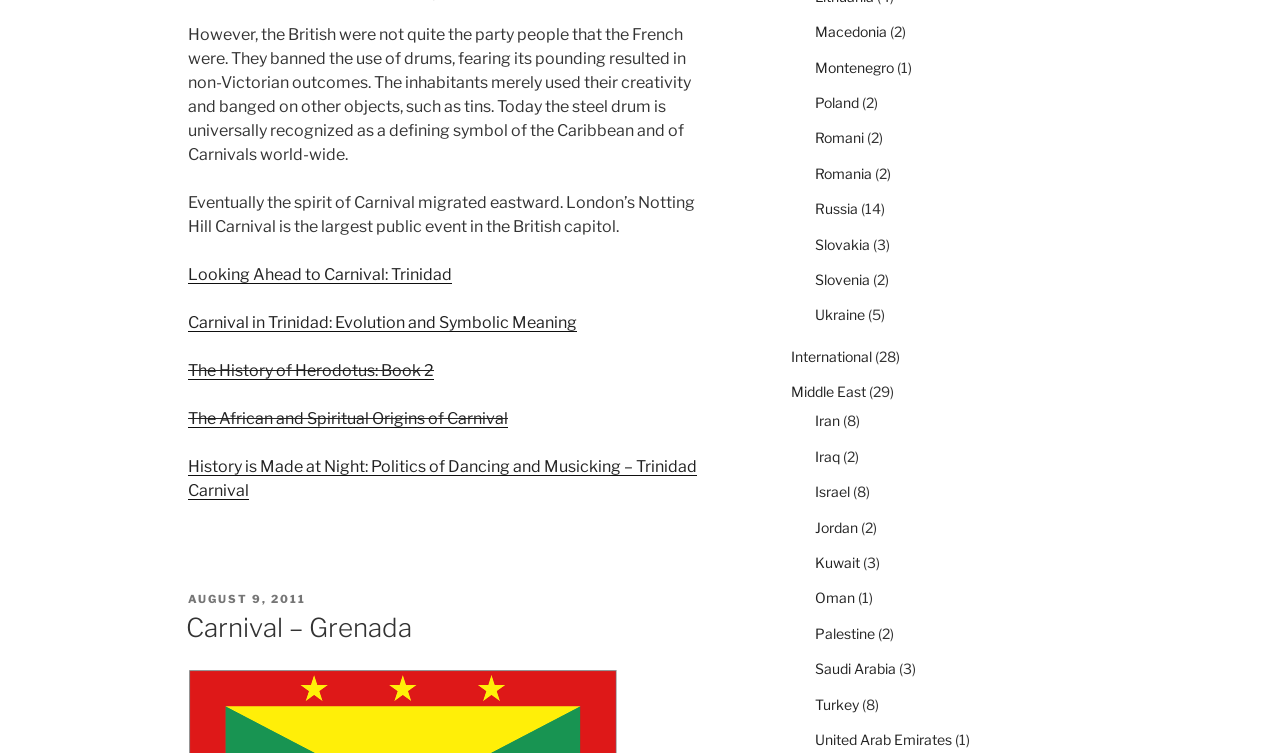Examine the image carefully and respond to the question with a detailed answer: 
What is the title of the posted article?

The title of the posted article is 'Carnival - Grenada', which is indicated by the header 'Carnival - Grenada' and the link 'Carnival - Grenada' below it.